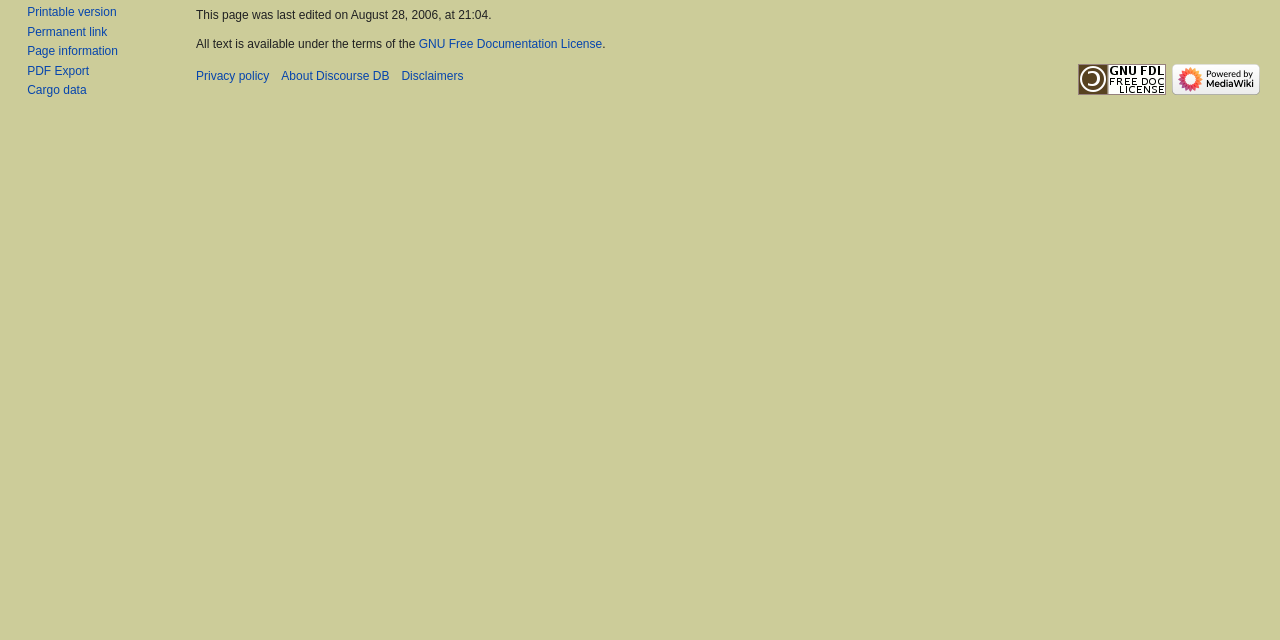Provide the bounding box coordinates, formatted as (top-left x, top-left y, bottom-right x, bottom-right y), with all values being floating point numbers between 0 and 1. Identify the bounding box of the UI element that matches the description: Disclaimers

[0.314, 0.109, 0.362, 0.13]